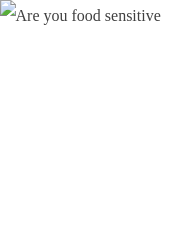Create an extensive and detailed description of the image.

The image features the phrase "Are you food sensitive," positioned prominently in a layout that likely addresses concerns about food sensitivity in infants. This section appears to be part of a broader discussion on challenges faced by parents when introducing solids to their babies. The text aims to draw attention to the potential issues that may arise during feeding, setting the stage for a deeper exploration of symptoms and parental experiences related to feeding difficulties. This content is likely part of a resource aimed at helping caregivers navigate the complexities of baby feeding, particularly focused on understanding food sensitivities.